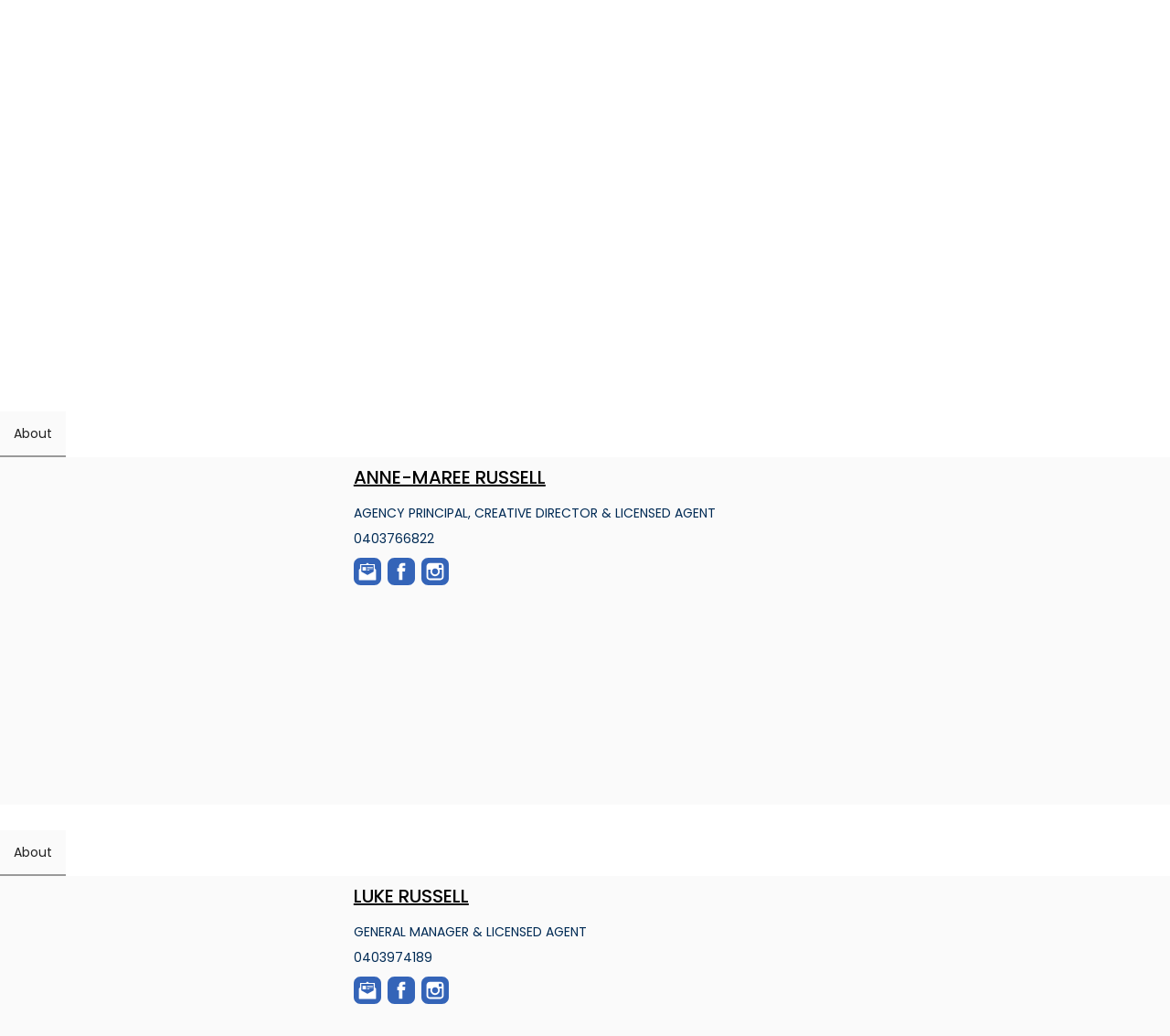How can you contact Luke Russell?
Please provide a detailed answer to the question.

I found a link 'Contact Luke Russell by Email' and a StaticText element with the phone number '0403974189', which suggests that you can contact Luke Russell by email or phone.